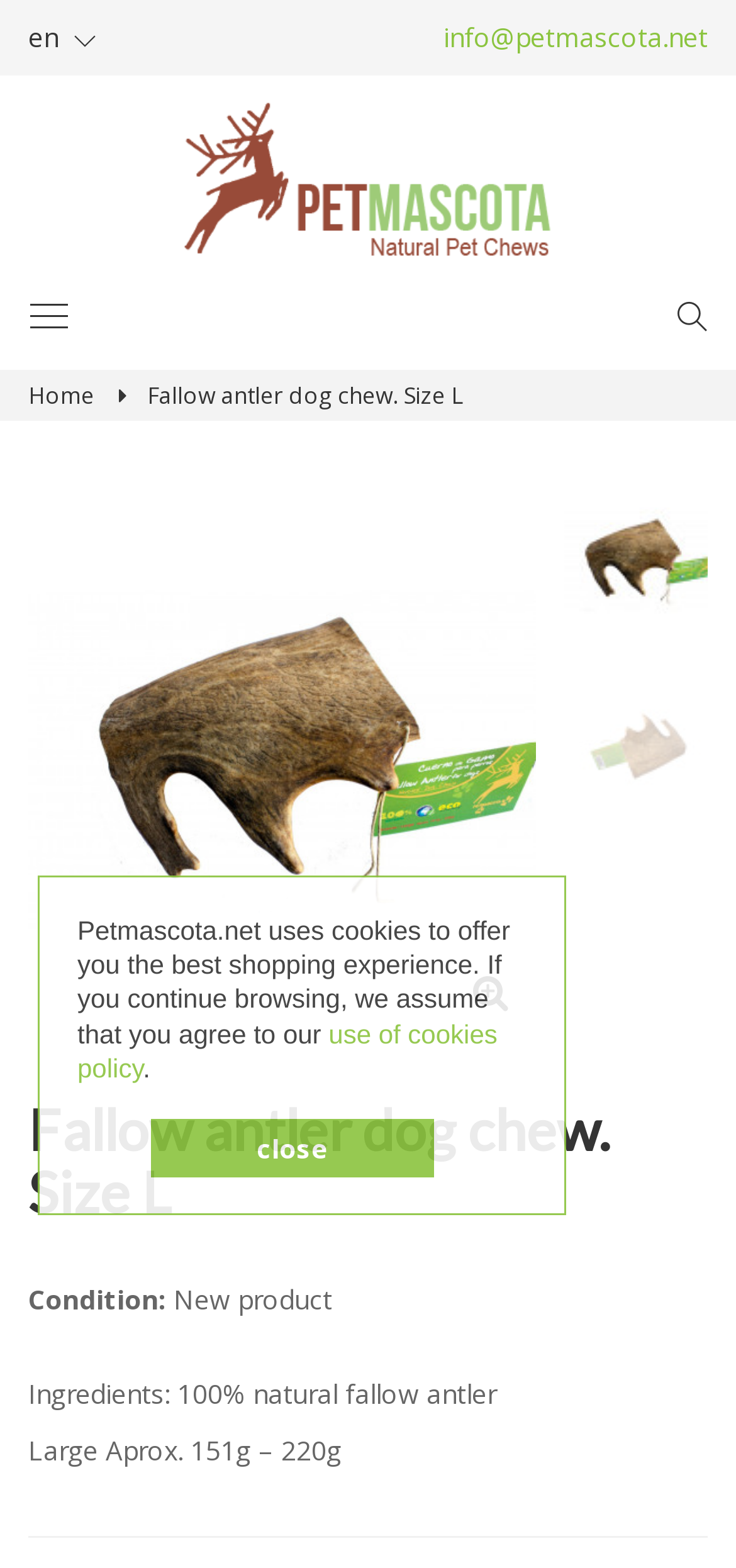Highlight the bounding box coordinates of the region I should click on to meet the following instruction: "search for products".

[0.92, 0.193, 0.961, 0.212]